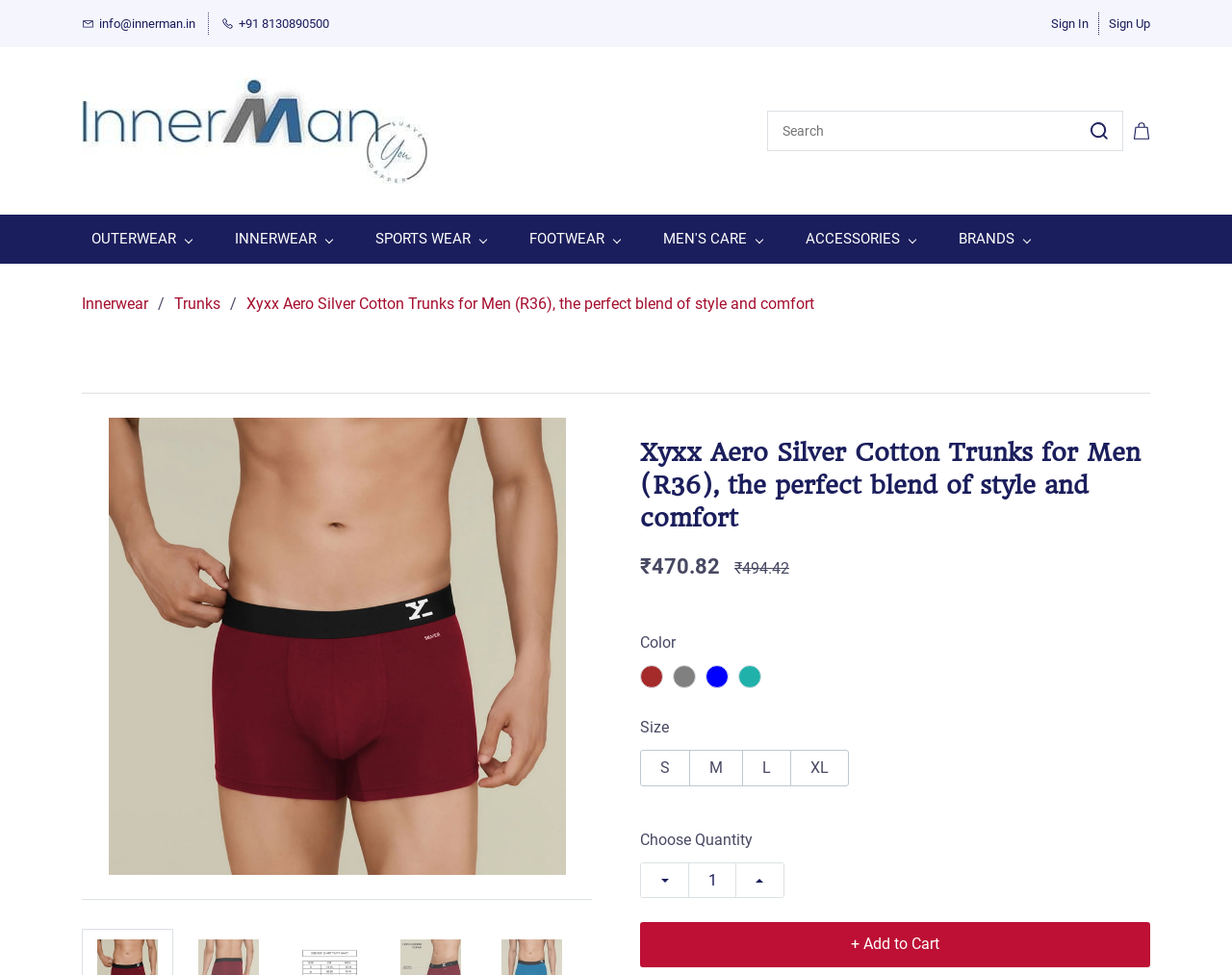Based on the image, give a detailed response to the question: What type of product is being sold?

I determined the type of product by looking at the breadcrumbs section, where I saw the links 'Innerwear' and 'Trunks', indicating that the product being sold is a type of innerwear, specifically trunks.